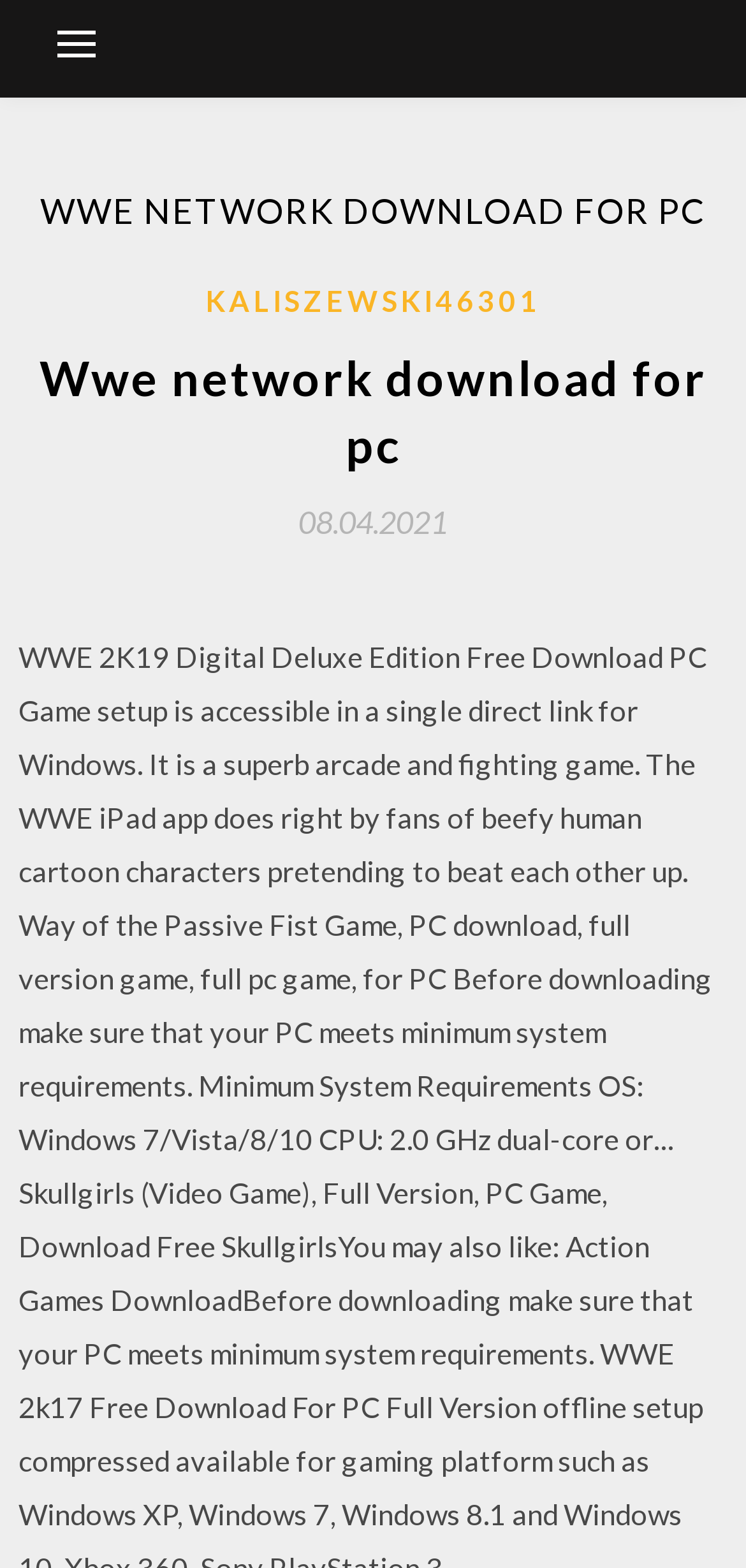Can you find and provide the title of the webpage?

WWE NETWORK DOWNLOAD FOR PC